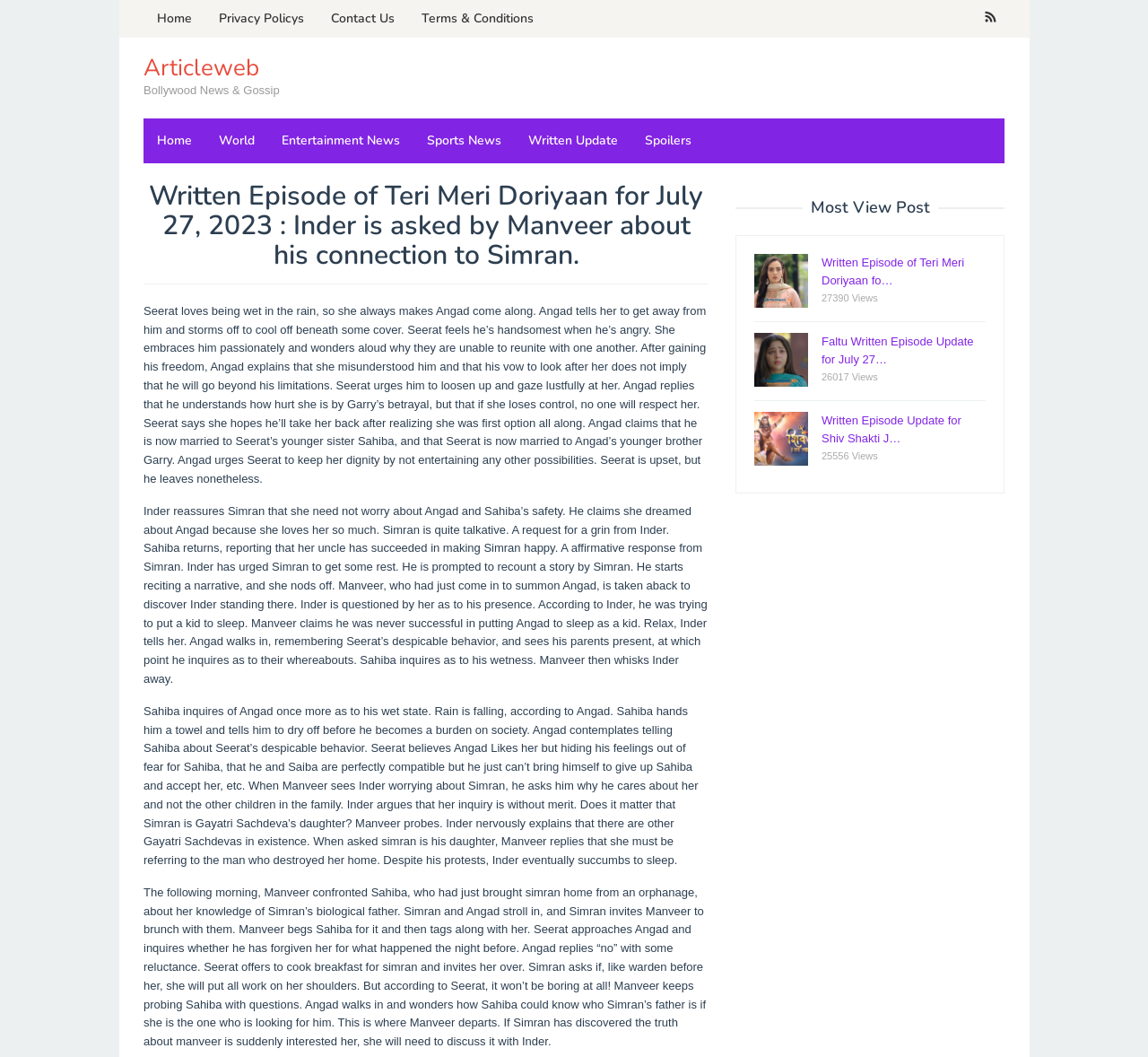Please find the bounding box coordinates of the element's region to be clicked to carry out this instruction: "Click on the 'Written Episode of Teri Meri Doriyaan fo…' link".

[0.716, 0.242, 0.84, 0.272]